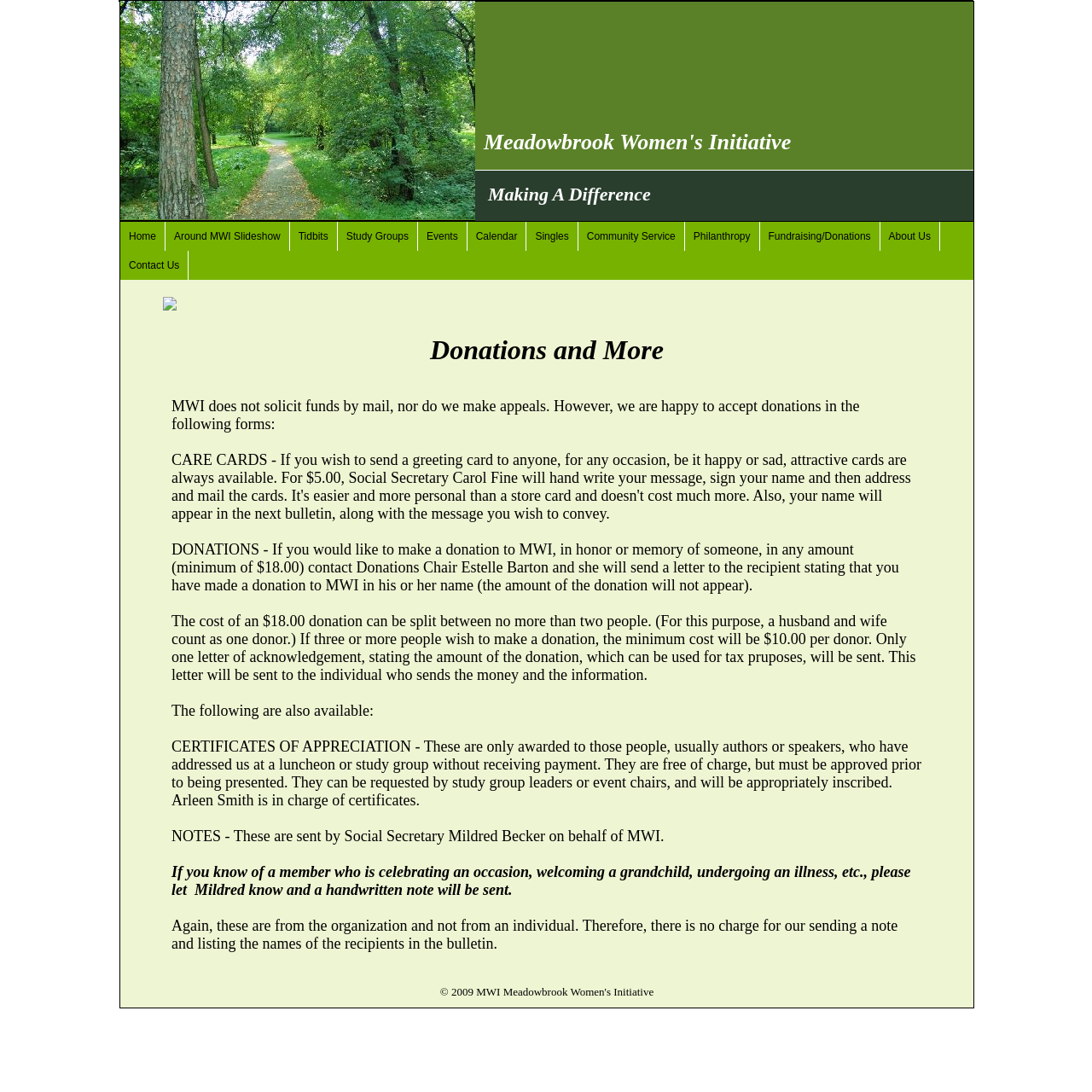What is the minimum donation amount? Look at the image and give a one-word or short phrase answer.

$18.00